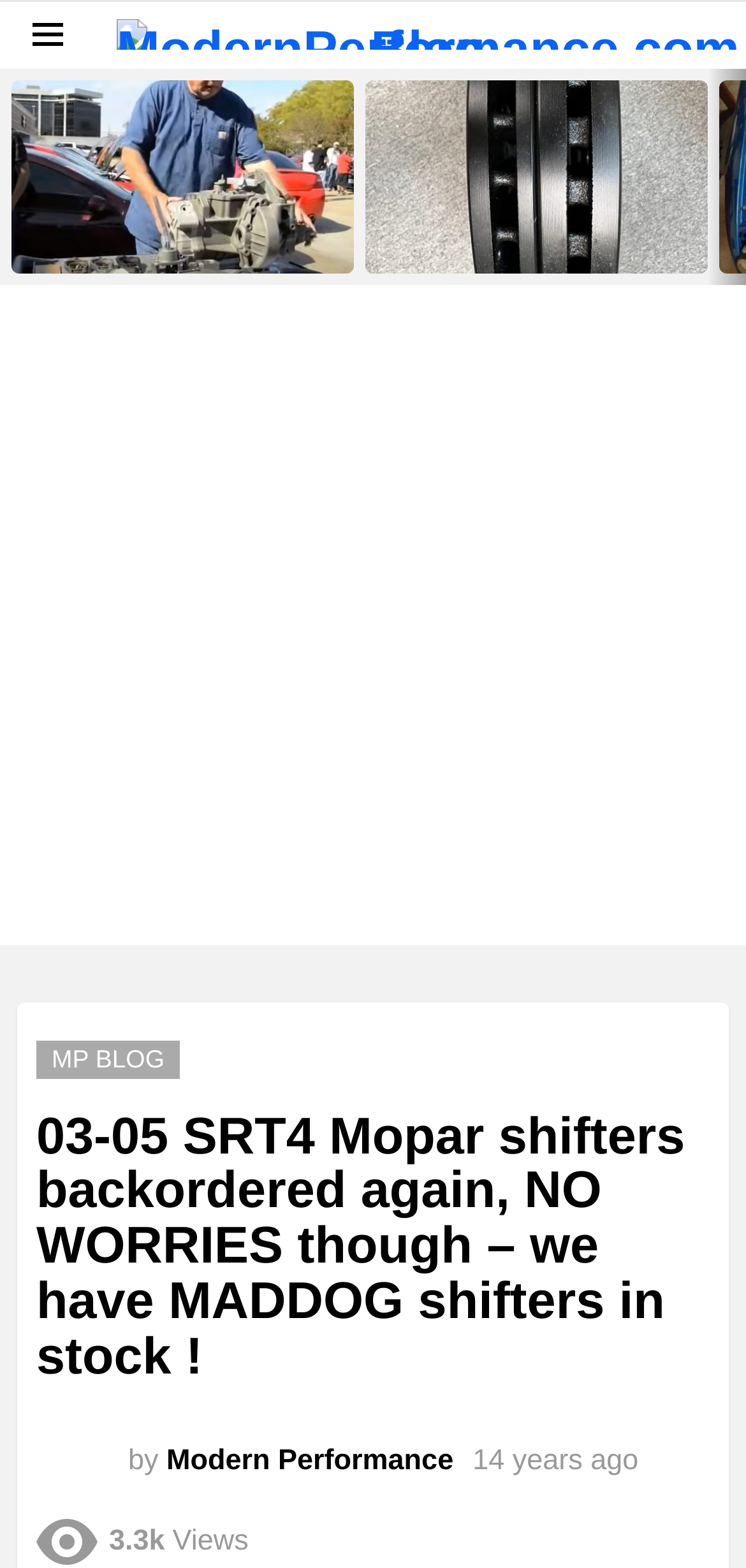Can you specify the bounding box coordinates of the area that needs to be clicked to fulfill the following instruction: "Read the latest story 'Links to Ed Peters Neon/Dodge SRT-4 Tech Talk videos at Modern Performance'"?

[0.015, 0.051, 0.474, 0.174]